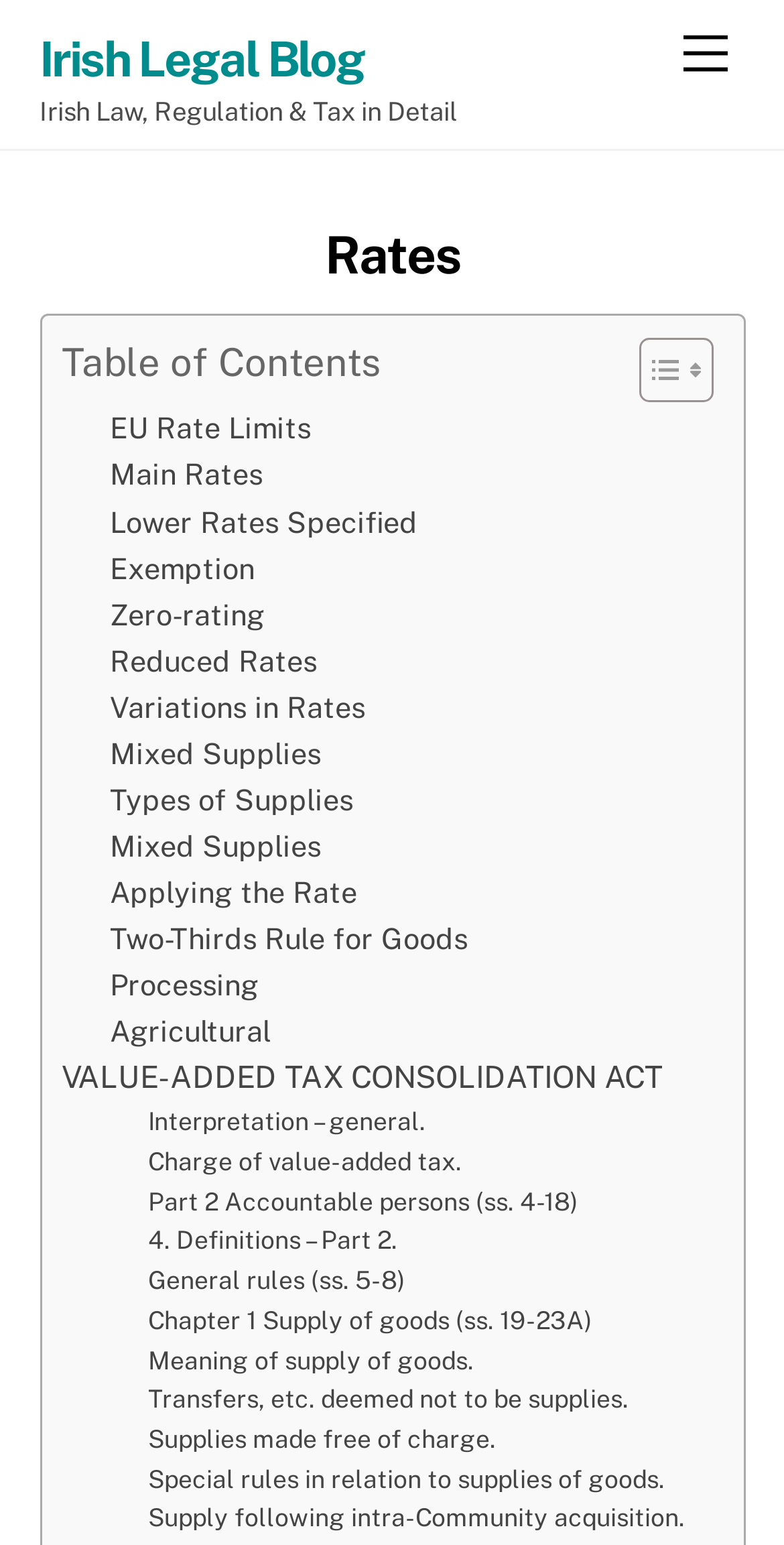Determine the bounding box coordinates of the UI element described by: "Reduced Rates".

[0.14, 0.412, 0.404, 0.442]